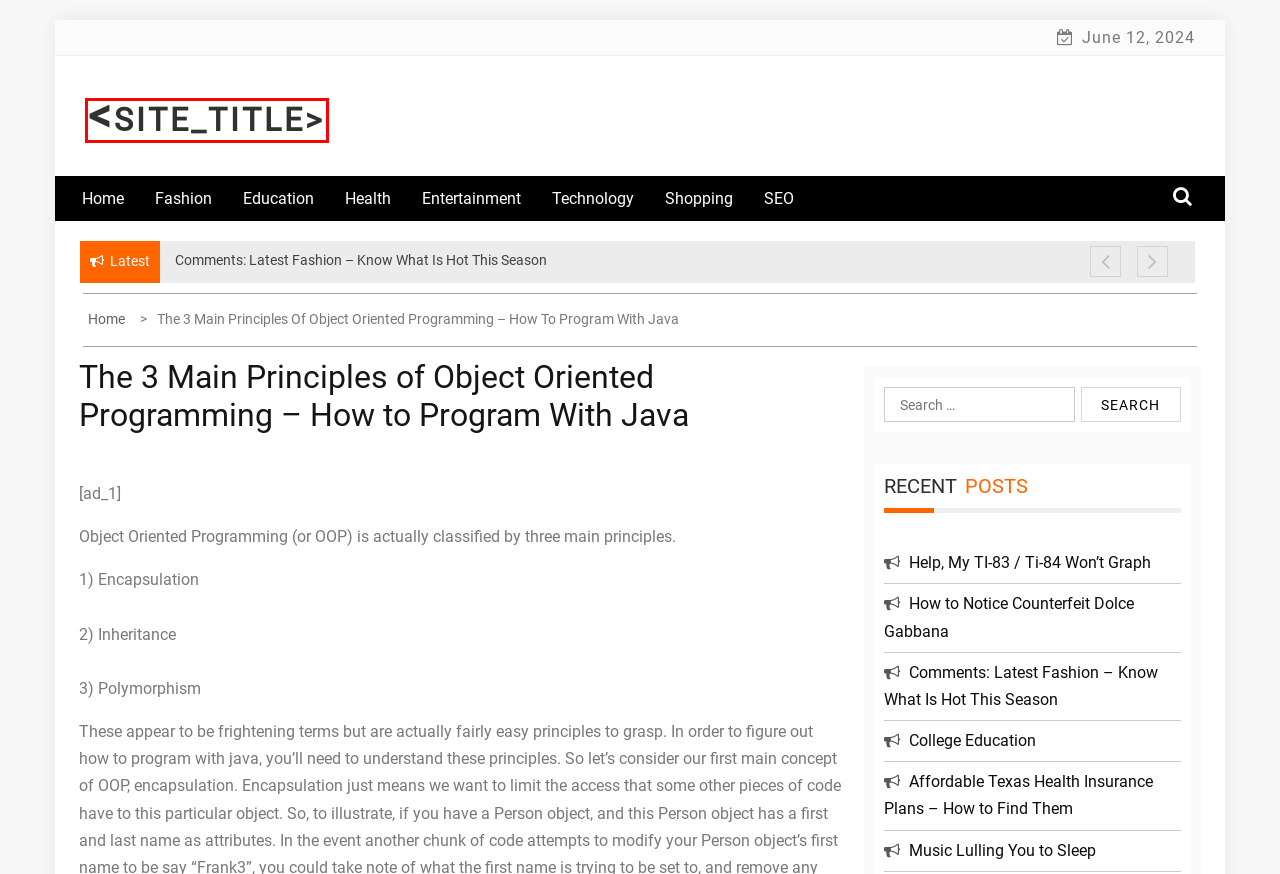You have a screenshot of a webpage with a red bounding box around an element. Identify the webpage description that best fits the new page that appears after clicking the selected element in the red bounding box. Here are the candidates:
A. How to Notice Counterfeit Dolce Gabbana – <SITE_TITLE>
B. Comments: Latest Fashion – Know What Is Hot This Season – <SITE_TITLE>
C. SEO – <SITE_TITLE>
D. Help, My TI-83 / Ti-84 Won’t Graph – <SITE_TITLE>
E. Shopping – <SITE_TITLE>
F. Technology – <SITE_TITLE>
G. <SITE_TITLE>
H. Fashion – <SITE_TITLE>

G